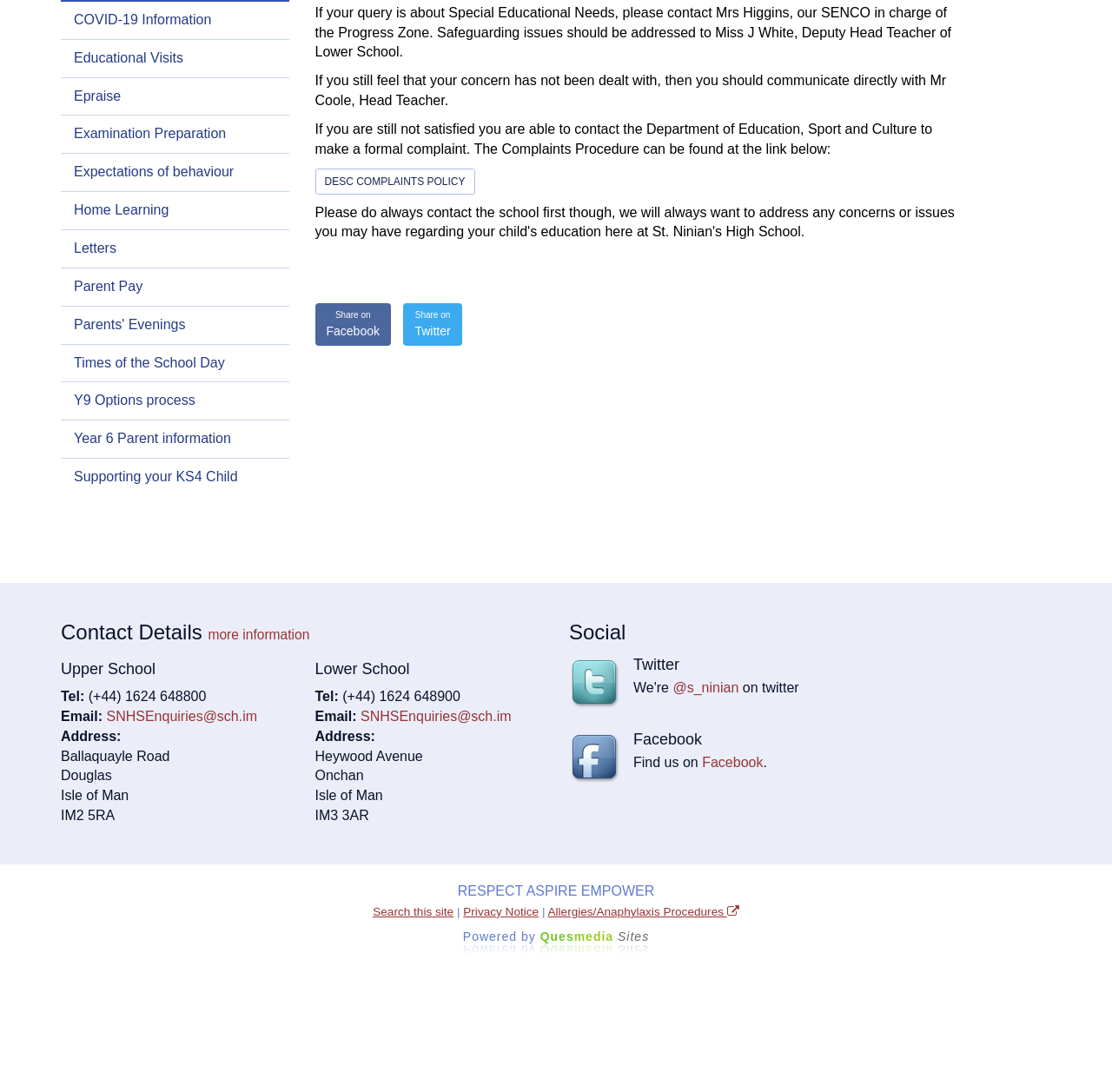Predict the bounding box coordinates for the UI element described as: "Supporting your KS4 Child". The coordinates should be four float numbers between 0 and 1, presented as [left, top, right, bottom].

[0.055, 0.419, 0.26, 0.454]